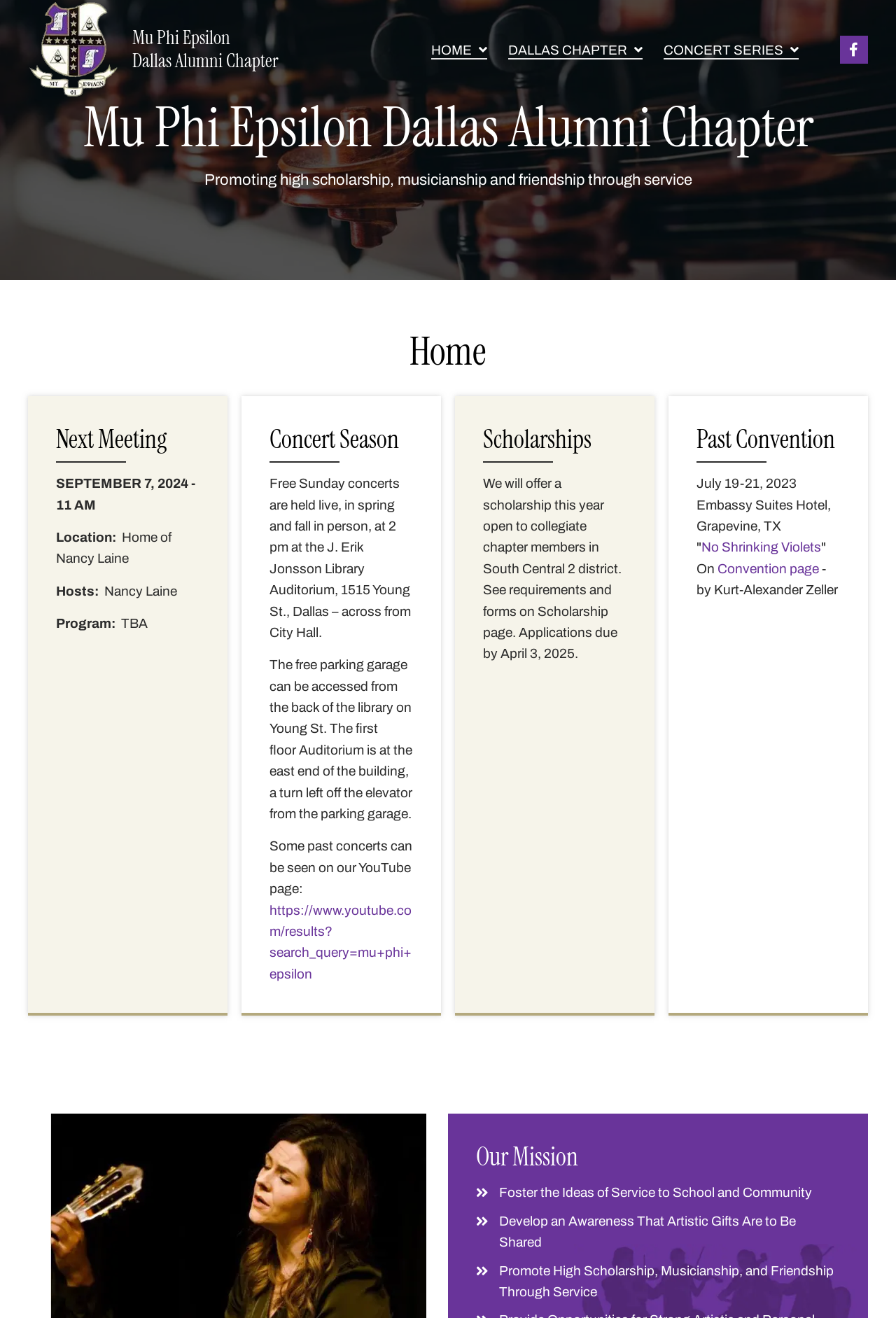Specify the bounding box coordinates of the region I need to click to perform the following instruction: "Visit the Facebook page". The coordinates must be four float numbers in the range of 0 to 1, i.e., [left, top, right, bottom].

[0.937, 0.027, 0.969, 0.048]